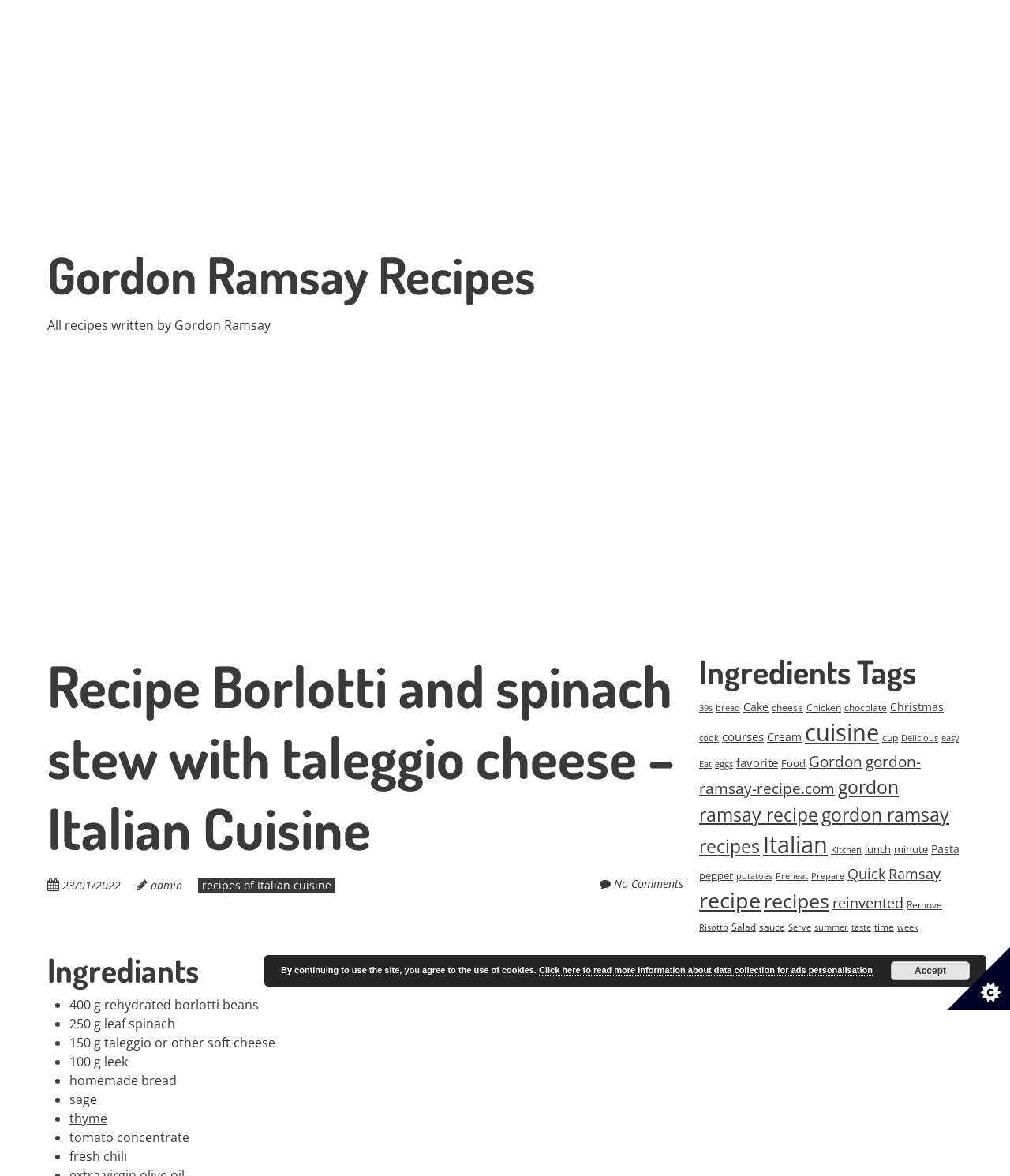Locate the primary heading on the webpage and return its text.

Gordon Ramsay Recipes